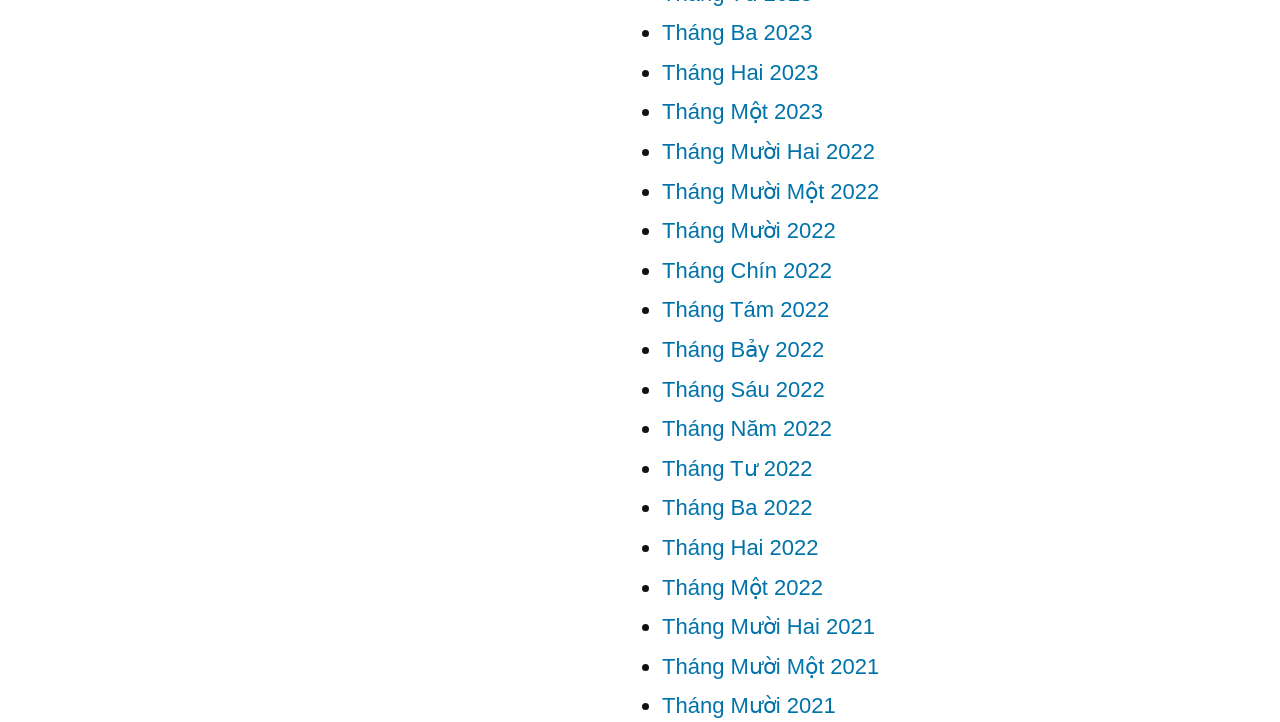What is the purpose of the list markers ('•') on the webpage?
Observe the image and answer the question with a one-word or short phrase response.

To separate month links